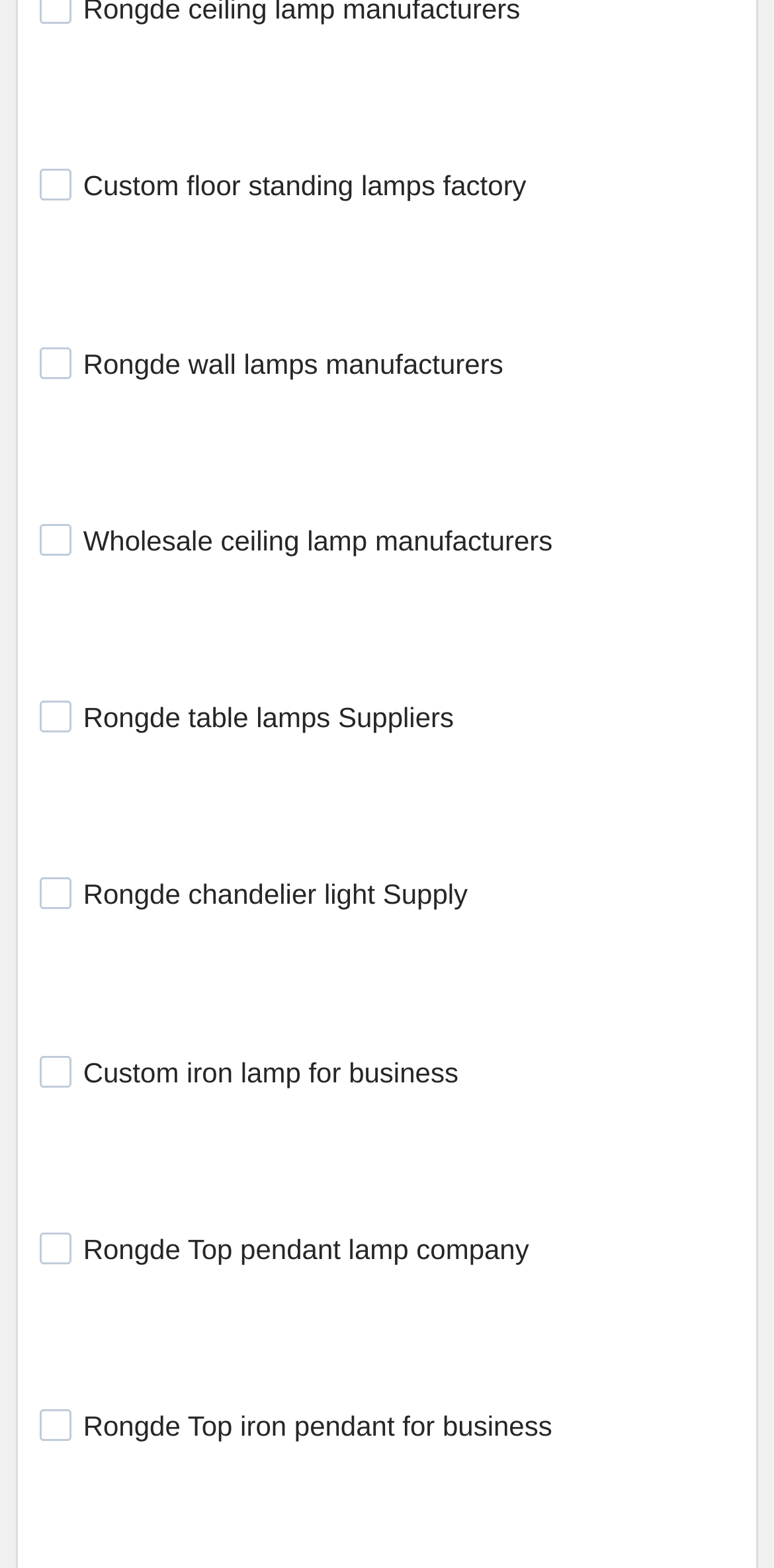Identify the coordinates of the bounding box for the element described below: "Rongde chandelier light Supply". Return the coordinates as four float numbers between 0 and 1: [left, top, right, bottom].

[0.107, 0.56, 0.604, 0.58]